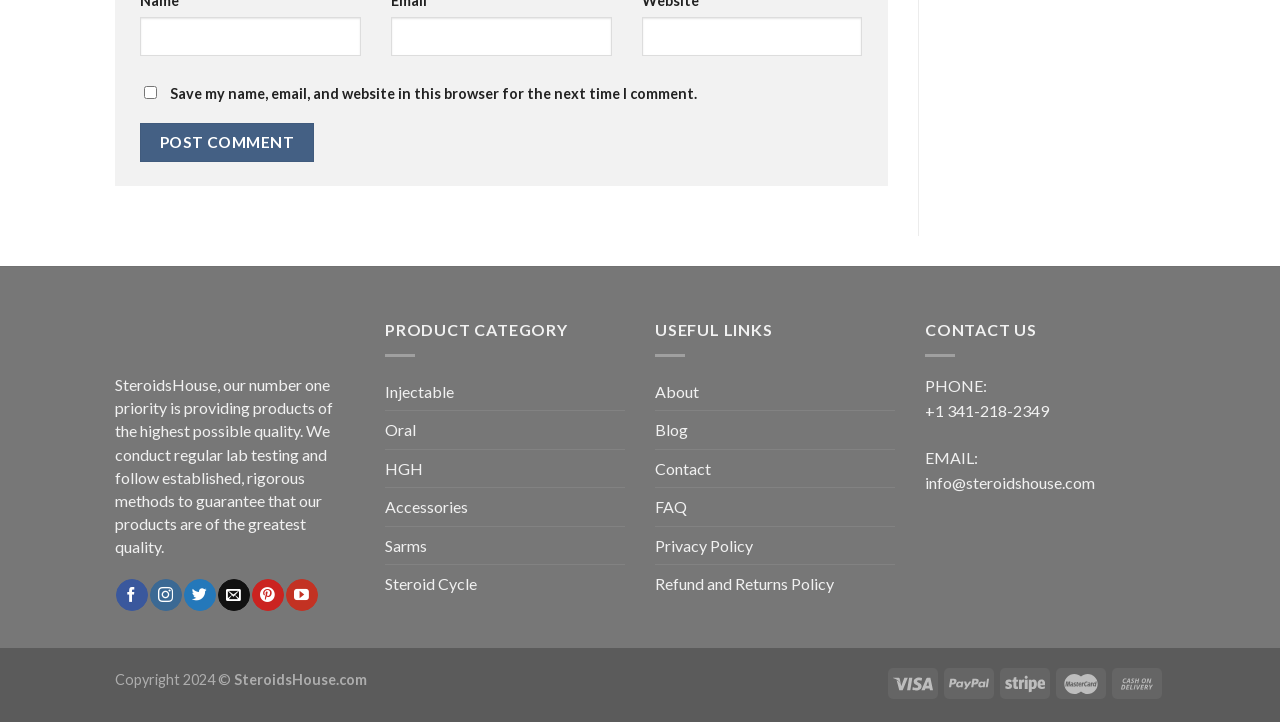How many product categories are there?
Provide a detailed answer to the question, using the image to inform your response.

I counted the product categories by looking at the links 'Injectable', 'Oral', 'HGH', 'Accessories', 'Sarms', and 'Steroid Cycle'. There are 6 categories in total.